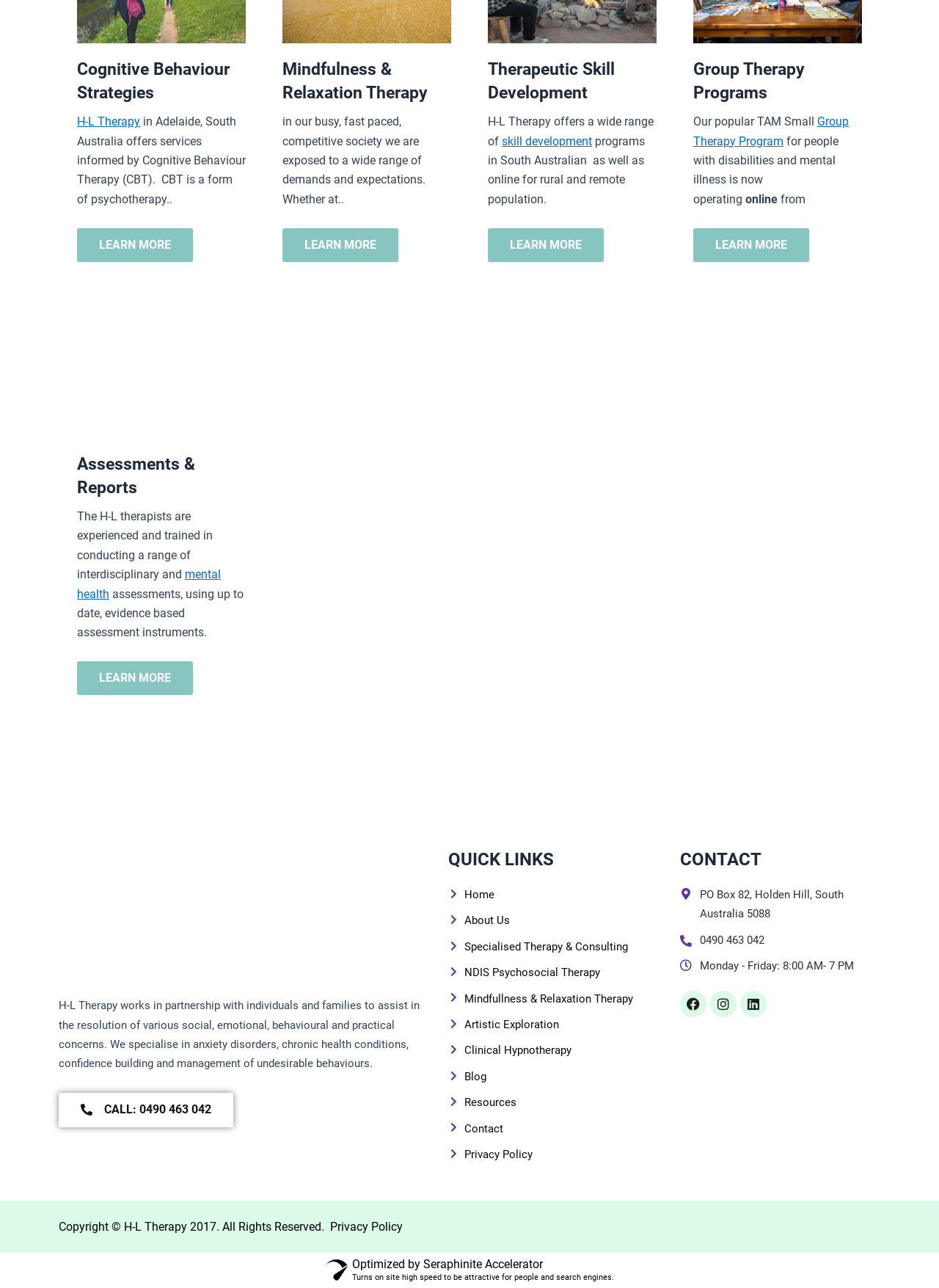What is the purpose of H-L Therapy?
Provide a concise answer using a single word or phrase based on the image.

To assist in resolving social, emotional, behavioural and practical concerns